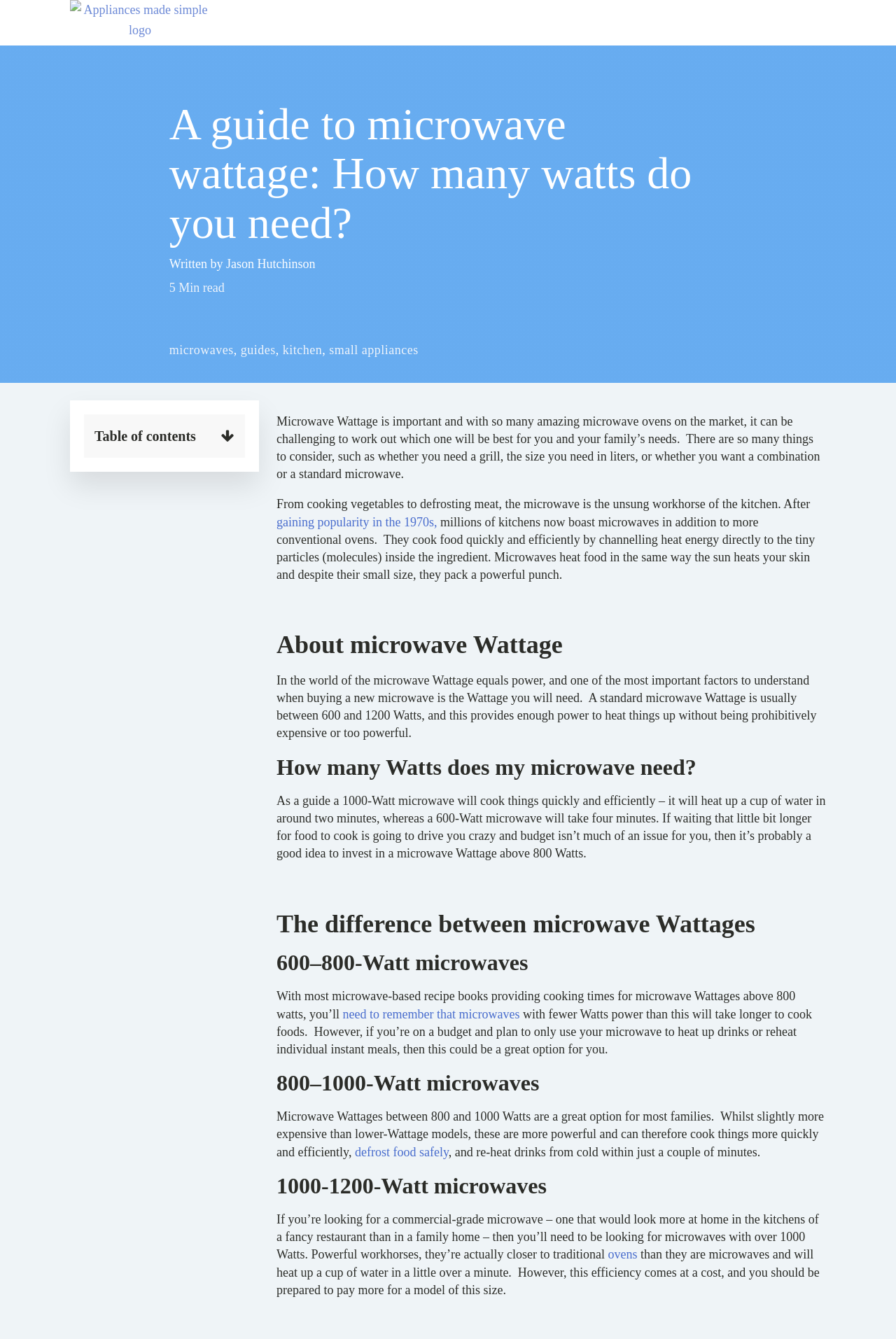Locate the bounding box coordinates of the region to be clicked to comply with the following instruction: "Read the article about 'microwaves'". The coordinates must be four float numbers between 0 and 1, in the form [left, top, right, bottom].

[0.189, 0.256, 0.261, 0.266]